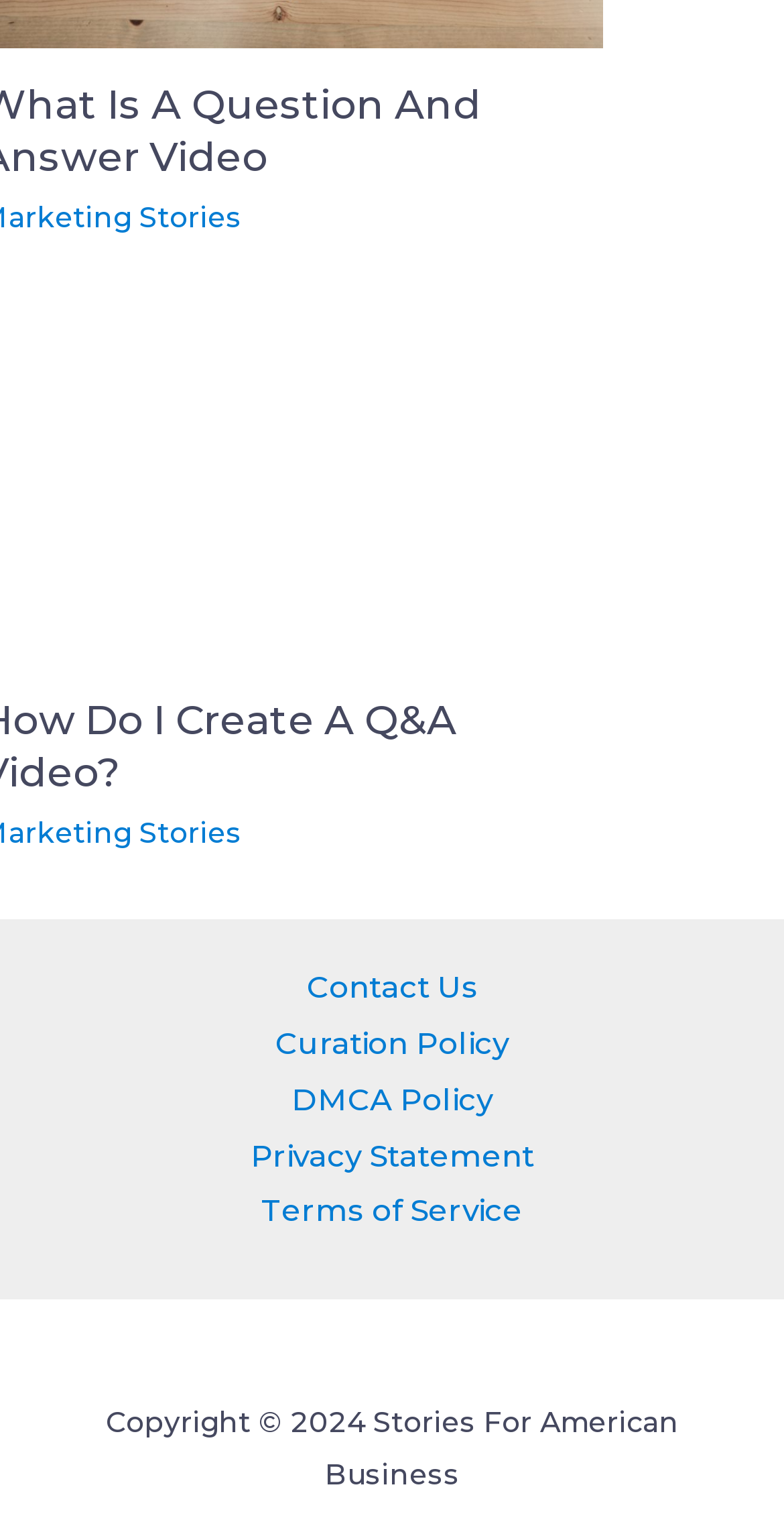What is the copyright year?
Please respond to the question with a detailed and informative answer.

I found the copyright year by looking at the StaticText element at the bottom of the page, which says 'Copyright © 2024 Stories For American Business'.